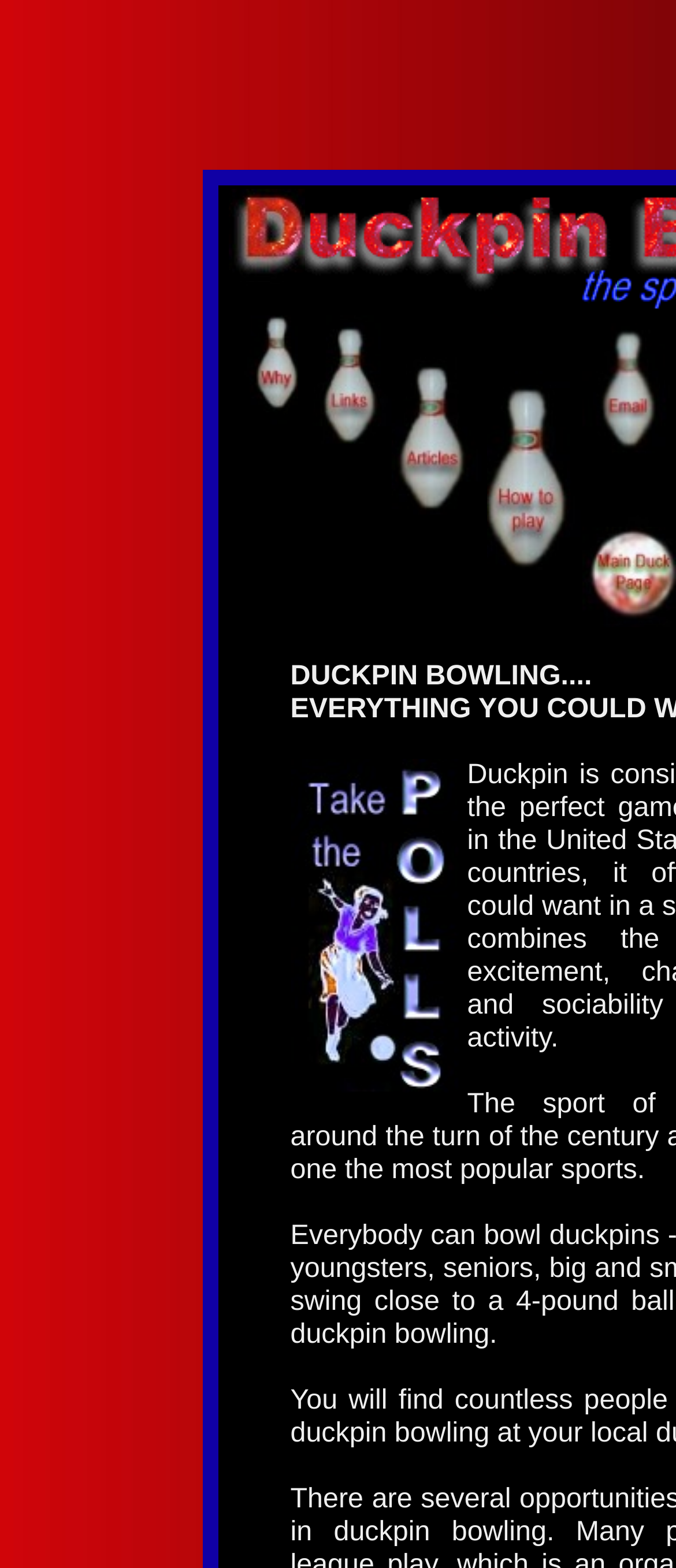Respond to the question below with a concise word or phrase:
What is the text above the main content area?

DUCKPIN BOWLING....